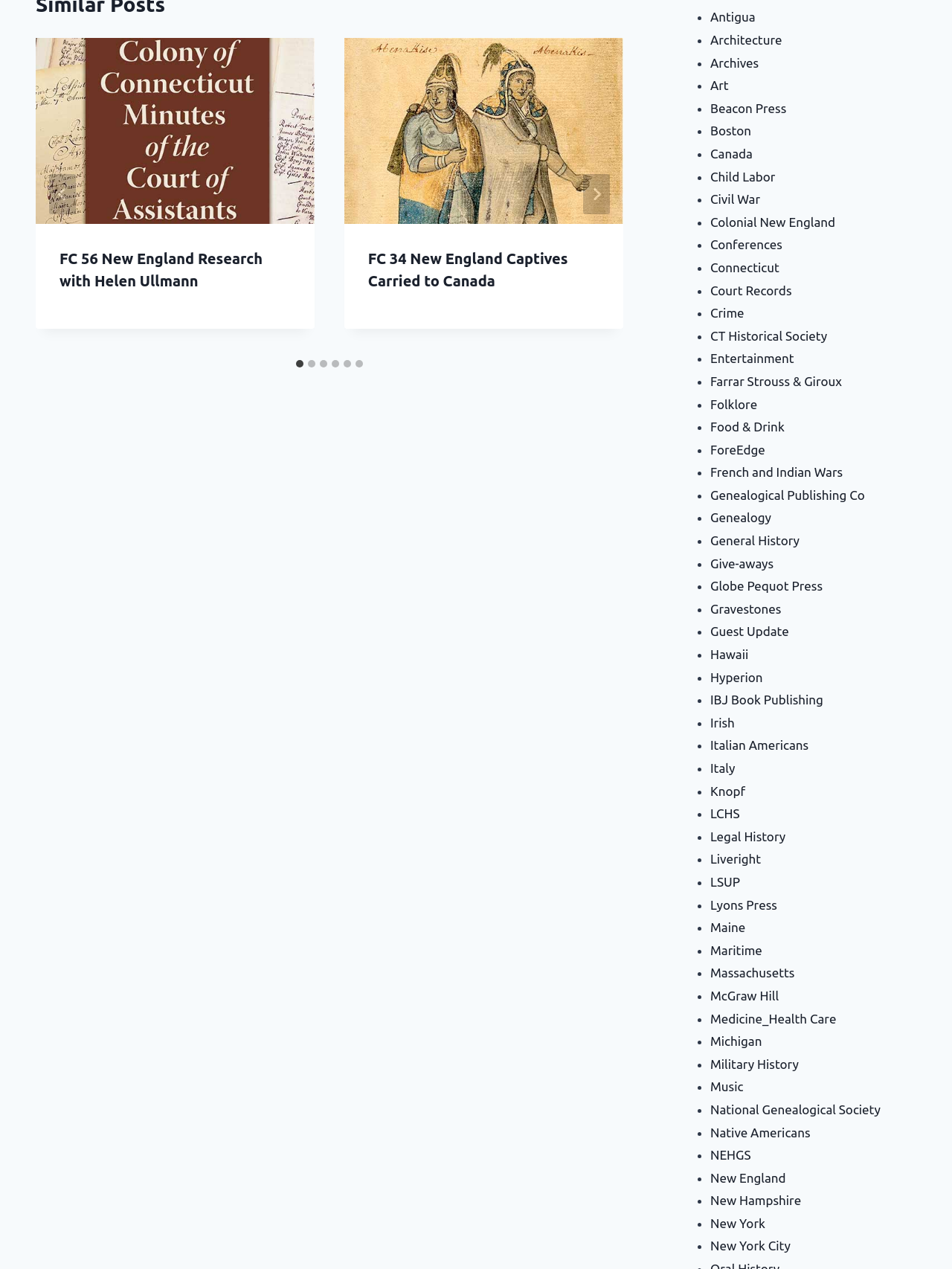Using the provided element description: "Beacon Press", identify the bounding box coordinates. The coordinates should be four floats between 0 and 1 in the order [left, top, right, bottom].

[0.746, 0.08, 0.826, 0.091]